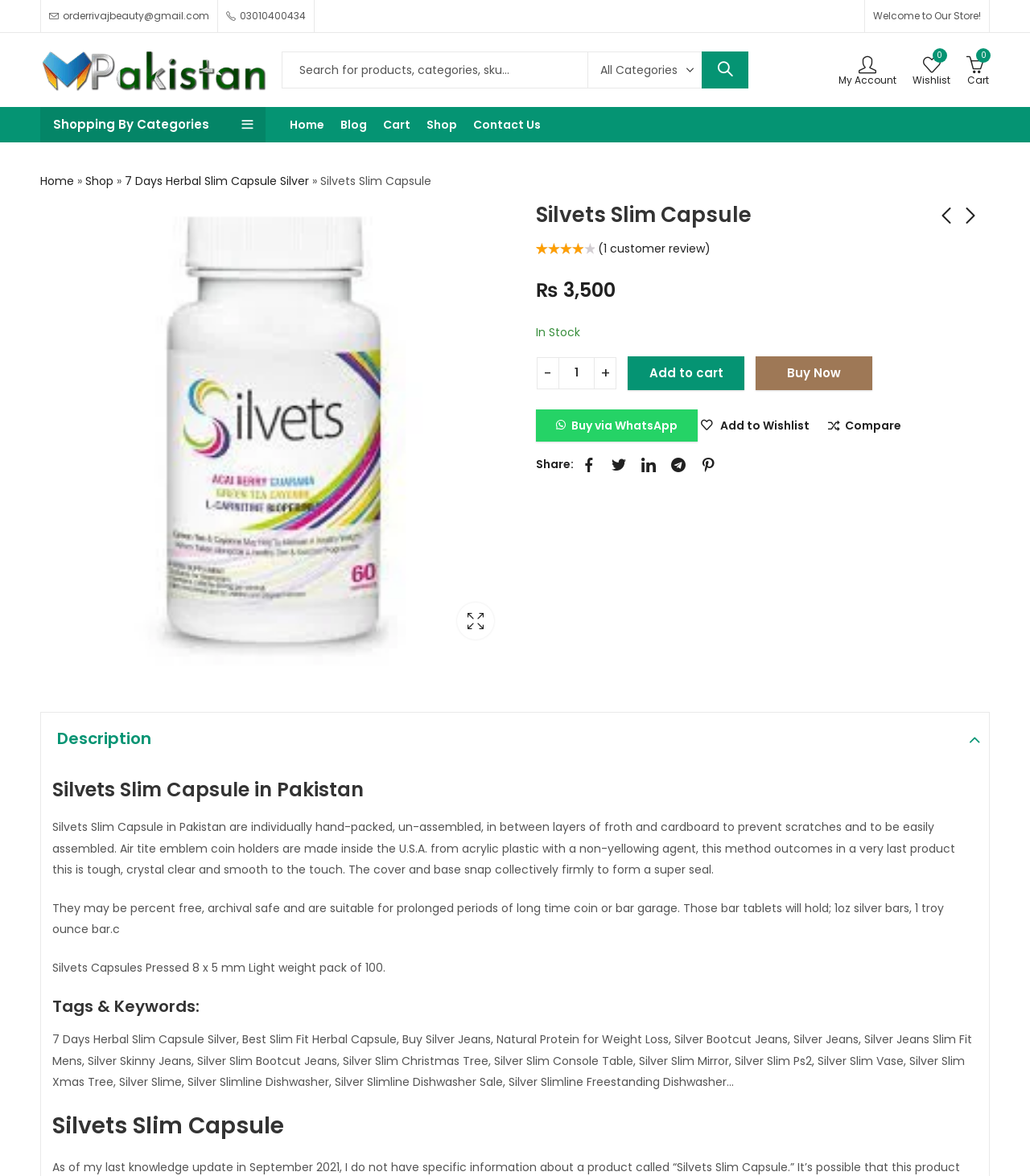Please identify the coordinates of the bounding box that should be clicked to fulfill this instruction: "View product description".

[0.04, 0.606, 0.96, 0.651]